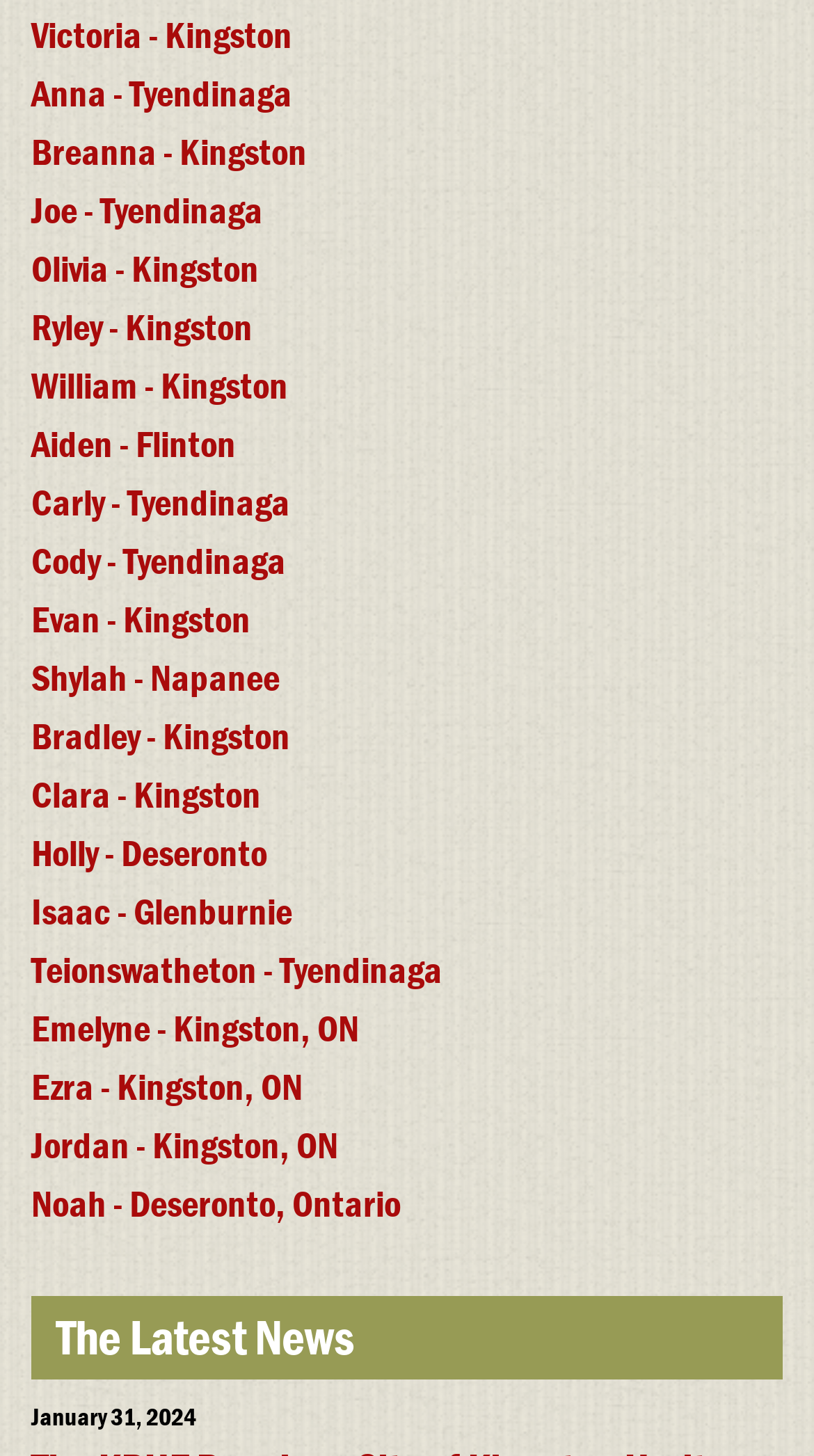Find the bounding box coordinates for the area you need to click to carry out the instruction: "Read the latest news". The coordinates should be four float numbers between 0 and 1, indicated as [left, top, right, bottom].

[0.038, 0.89, 0.962, 0.947]